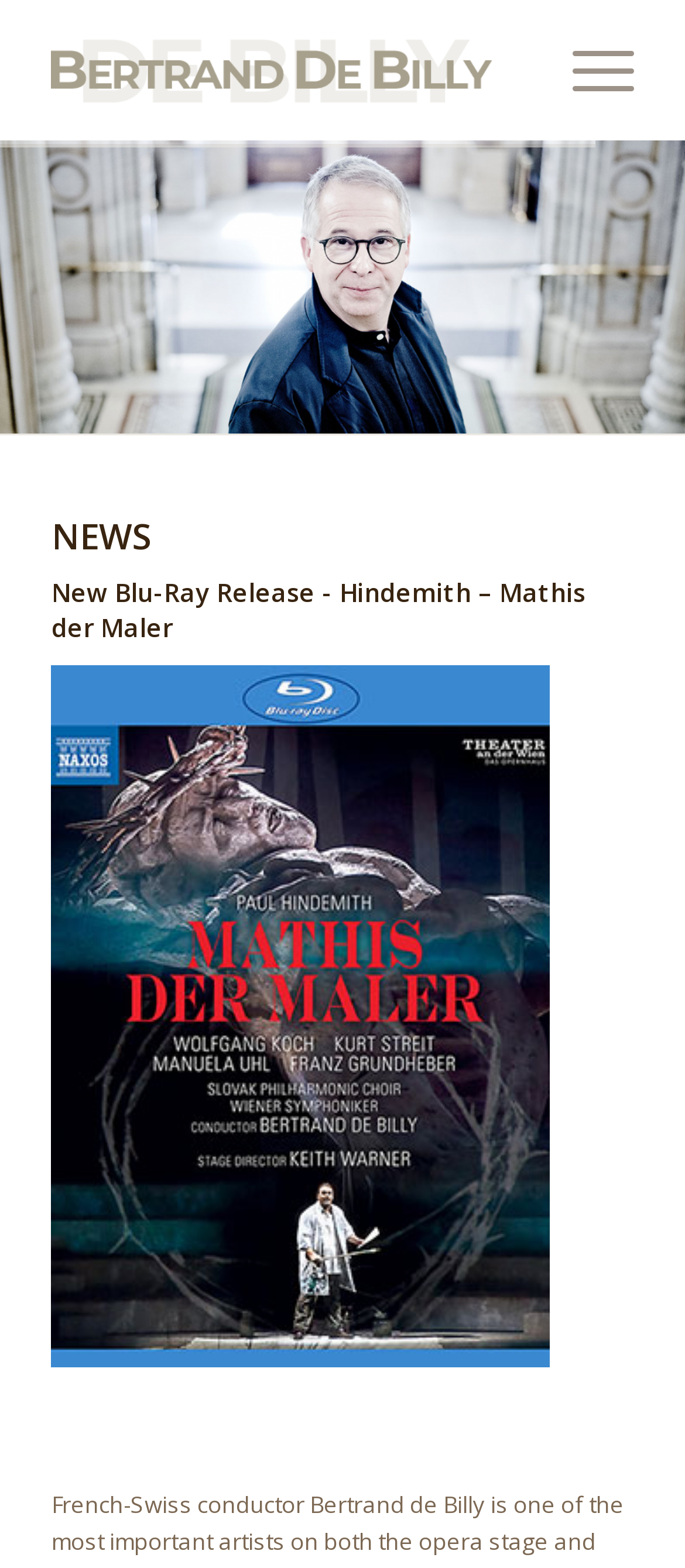Answer the question below using just one word or a short phrase: 
How many layout tables are there on the webpage?

2